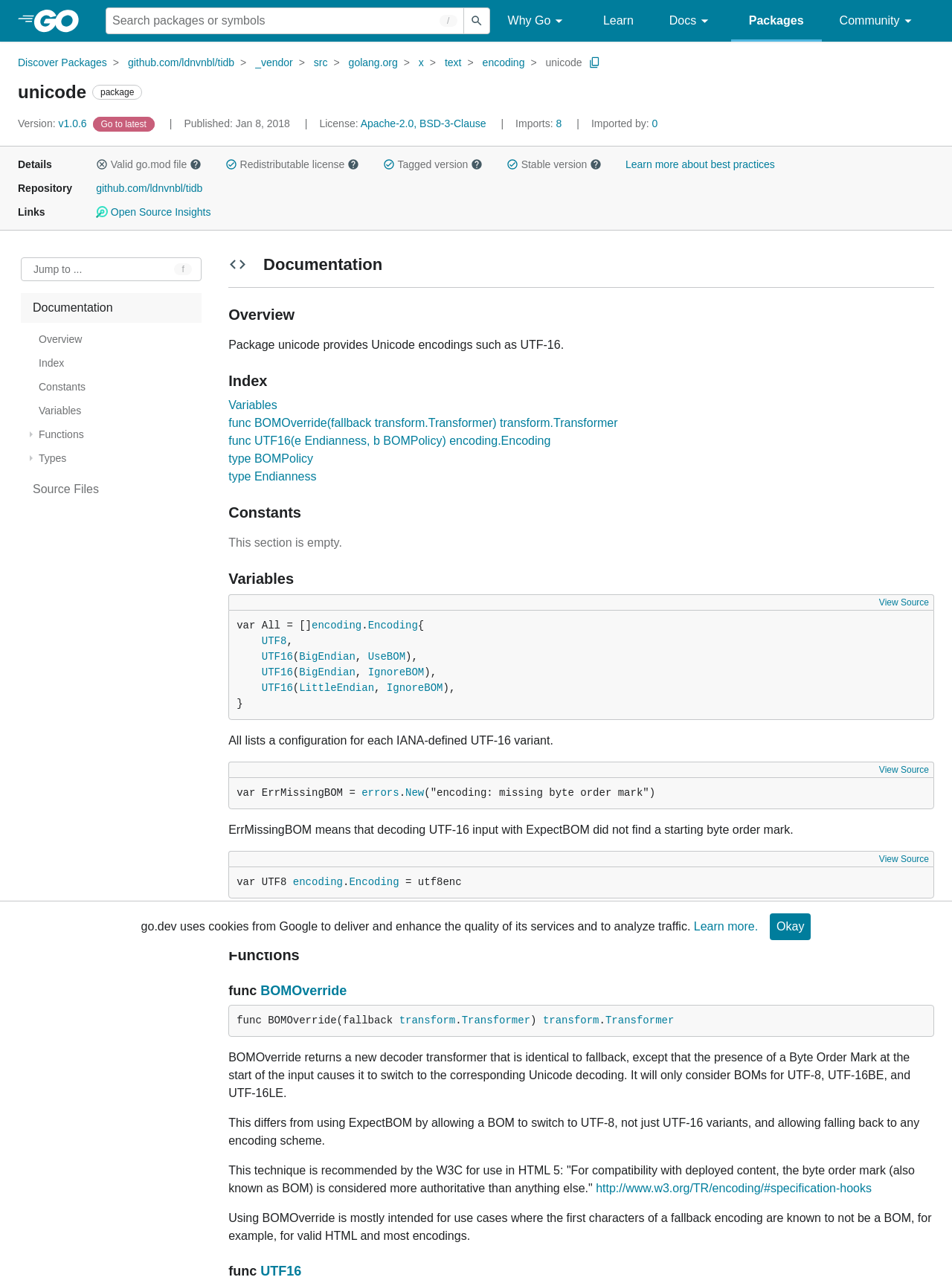Using the webpage screenshot and the element description func BOMOverride(fallback transform.Transformer) transform.Transformer, determine the bounding box coordinates. Specify the coordinates in the format (top-left x, top-left y, bottom-right x, bottom-right y) with values ranging from 0 to 1.

[0.24, 0.324, 0.649, 0.334]